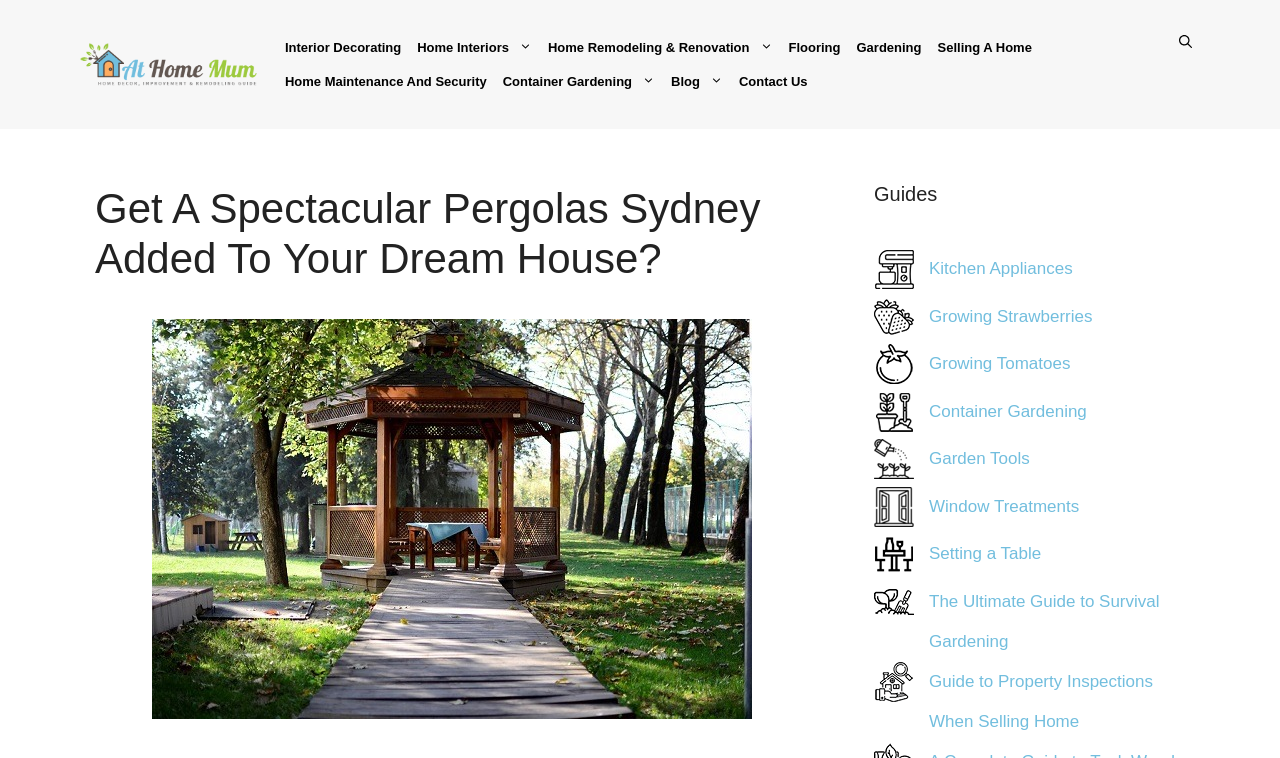Find and indicate the bounding box coordinates of the region you should select to follow the given instruction: "Click on Home Mum".

[0.062, 0.071, 0.201, 0.096]